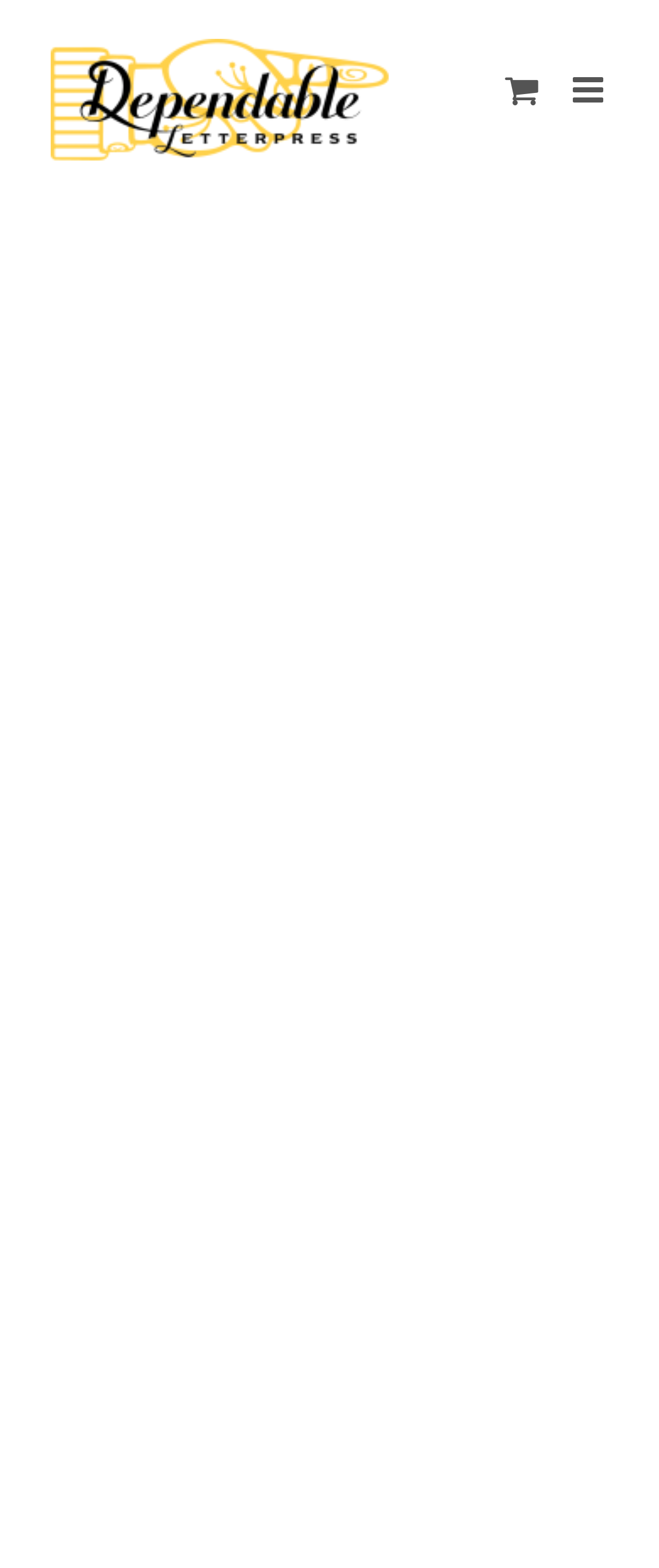What is the color scheme of the webpage?
Look at the screenshot and give a one-word or phrase answer.

Vibrant colors